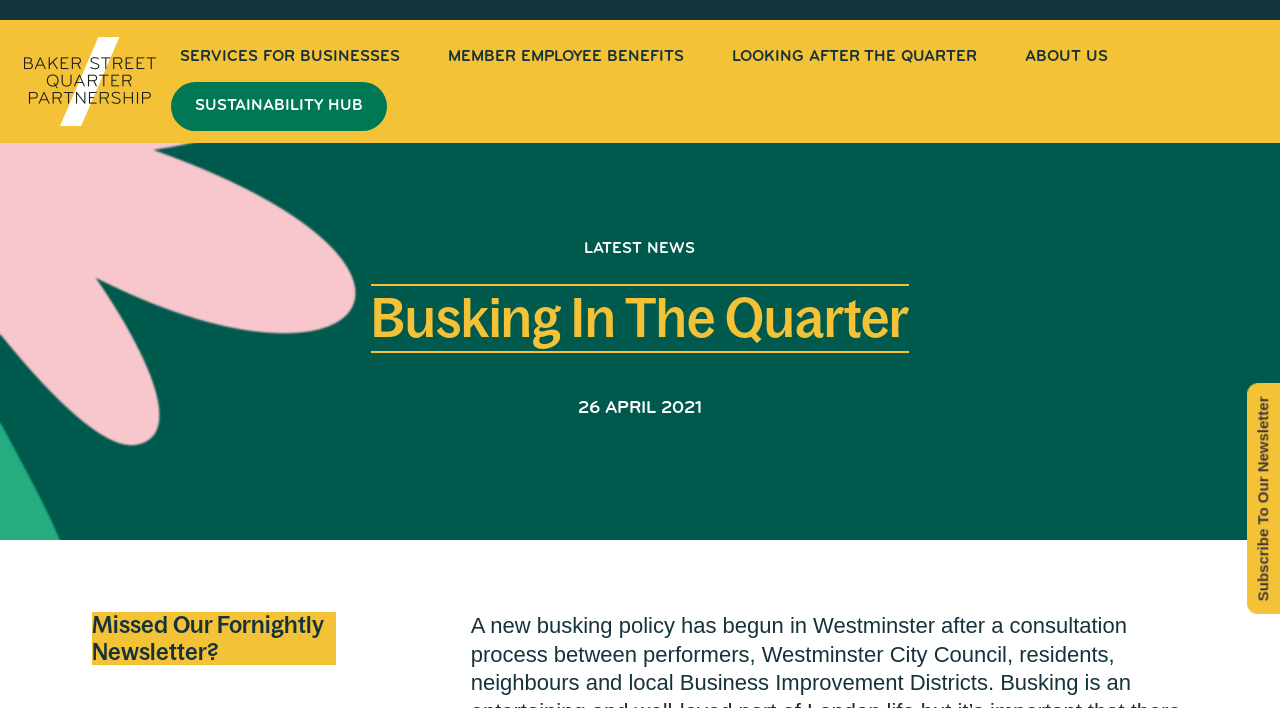Refer to the image and provide an in-depth answer to the question:
What is the name of the hub?

The name of the hub can be found in the menu bar at the top of the webpage. One of the menu items is 'SUSTAINABILITY HUB', which suggests that the partnership has a hub focused on sustainability.